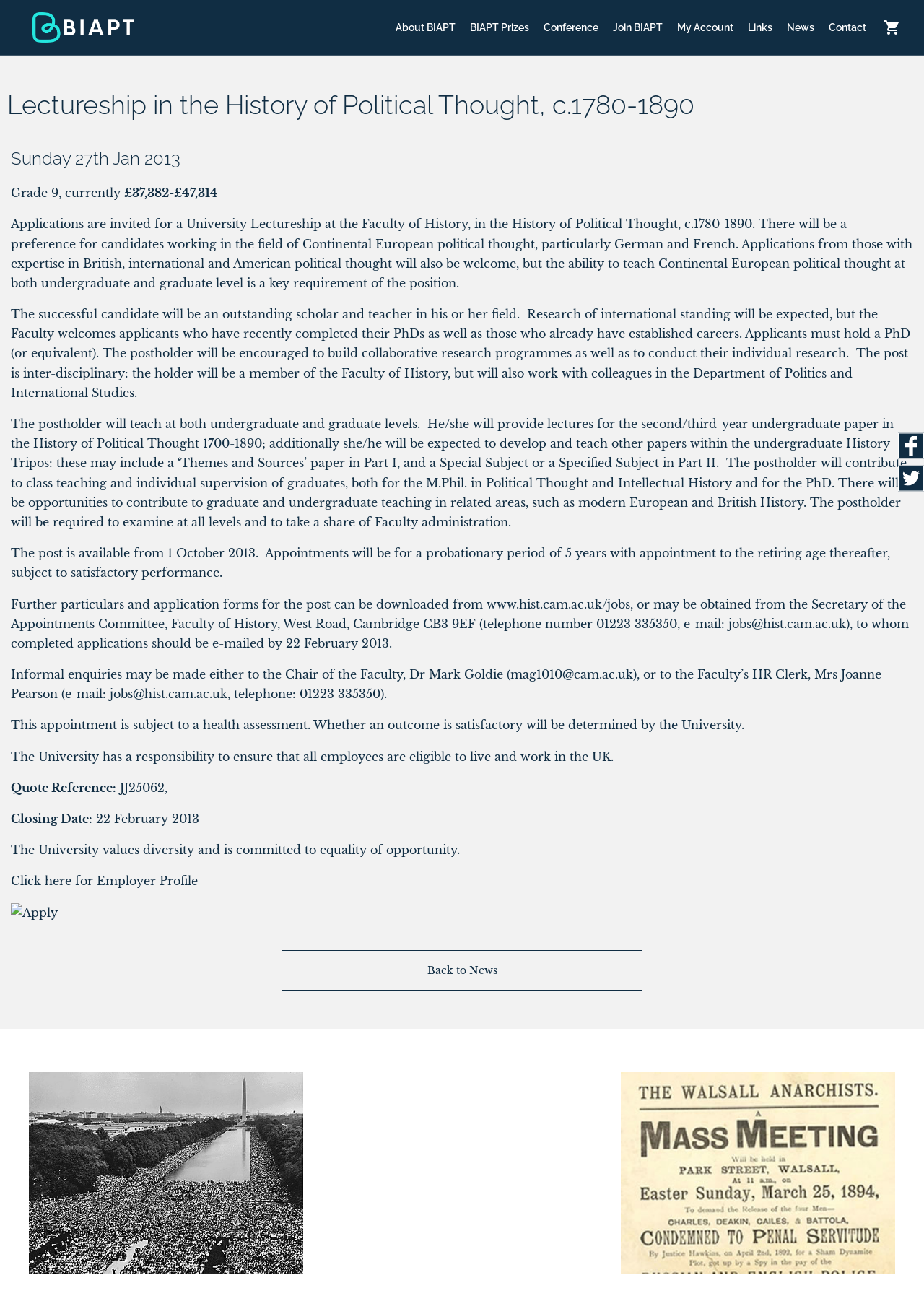Bounding box coordinates are specified in the format (top-left x, top-left y, bottom-right x, bottom-right y). All values are floating point numbers bounded between 0 and 1. Please provide the bounding box coordinate of the region this sentence describes: Back to News

[0.305, 0.73, 0.695, 0.761]